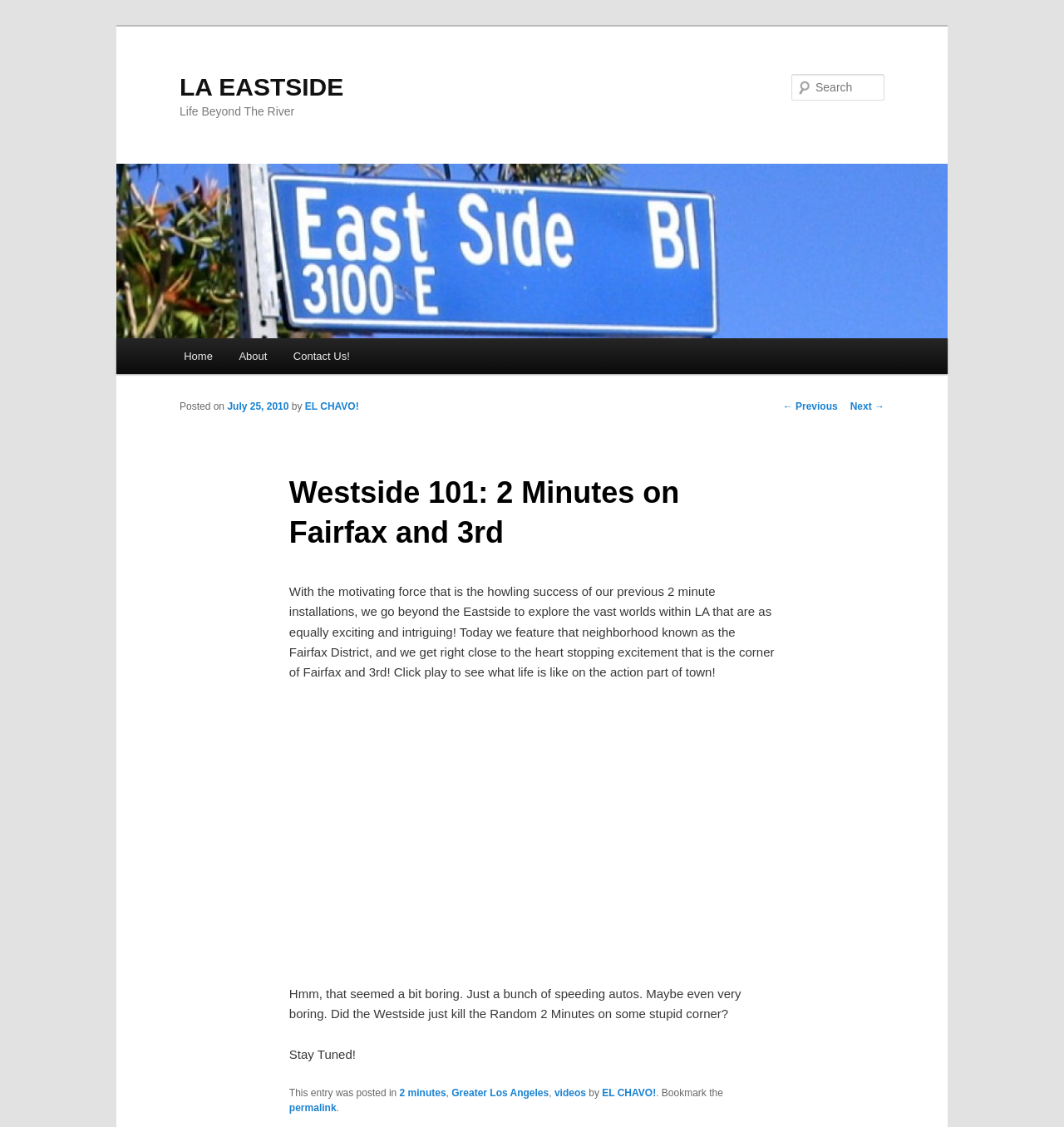Reply to the question with a single word or phrase:
What is the category of this article?

videos